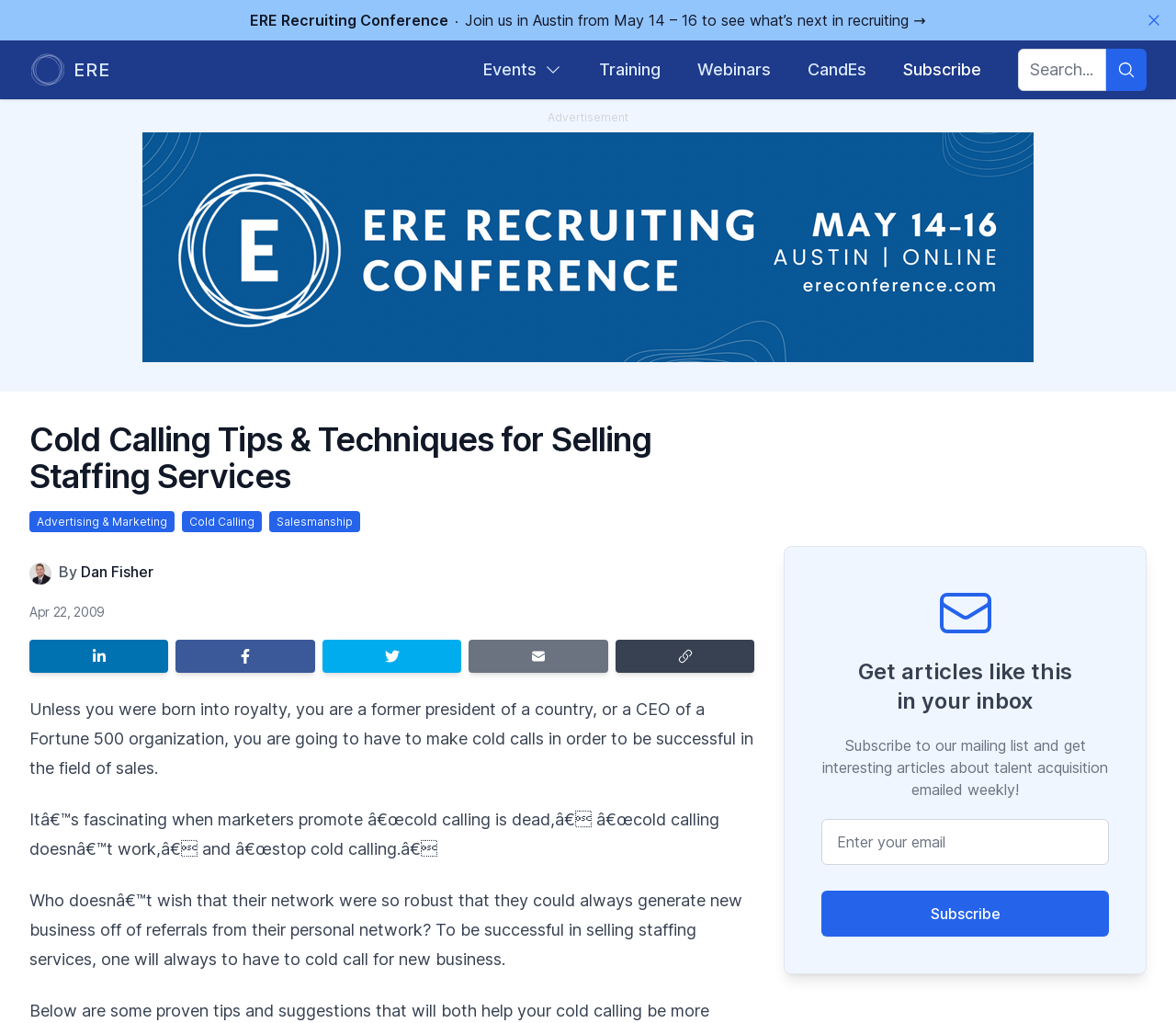Determine the bounding box coordinates for the element that should be clicked to follow this instruction: "Share the article on LinkedIn". The coordinates should be given as four float numbers between 0 and 1, in the format [left, top, right, bottom].

[0.025, 0.625, 0.143, 0.657]